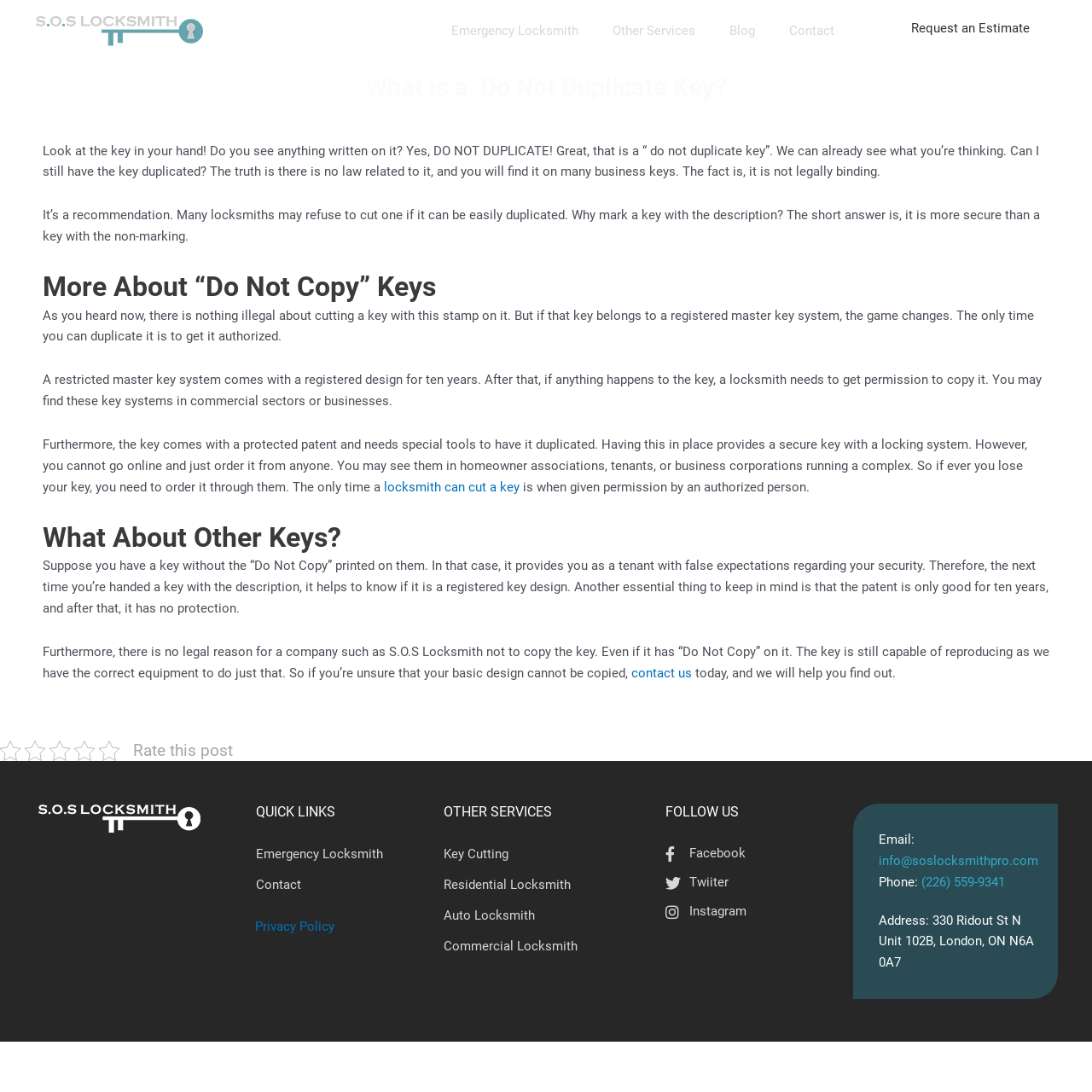Please mark the clickable region by giving the bounding box coordinates needed to complete this instruction: "Read more about 'What is a “Do Not Duplicate Key?”'".

[0.039, 0.064, 0.961, 0.096]